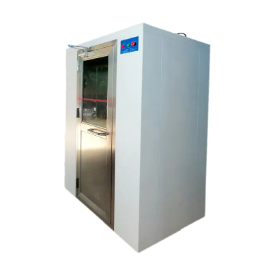Provide a thorough description of the image, including all visible elements.

The image displays a sleek, modern Anti-Static Air Shower room designed for use in semiconductor manufacturing environments. This structure features a robust design with a stainless steel door and a clean aesthetic, indicating its function in maintaining contamination control. The enclosure is built to minimize static electricity, ensuring a clean and safe environment for sensitive electronic components. This type of air shower is essential in industries where air quality and cleanliness are paramount to the manufacturing process. Seen here, the air shower is situated against a plain background, highlighting its purpose and functional design.